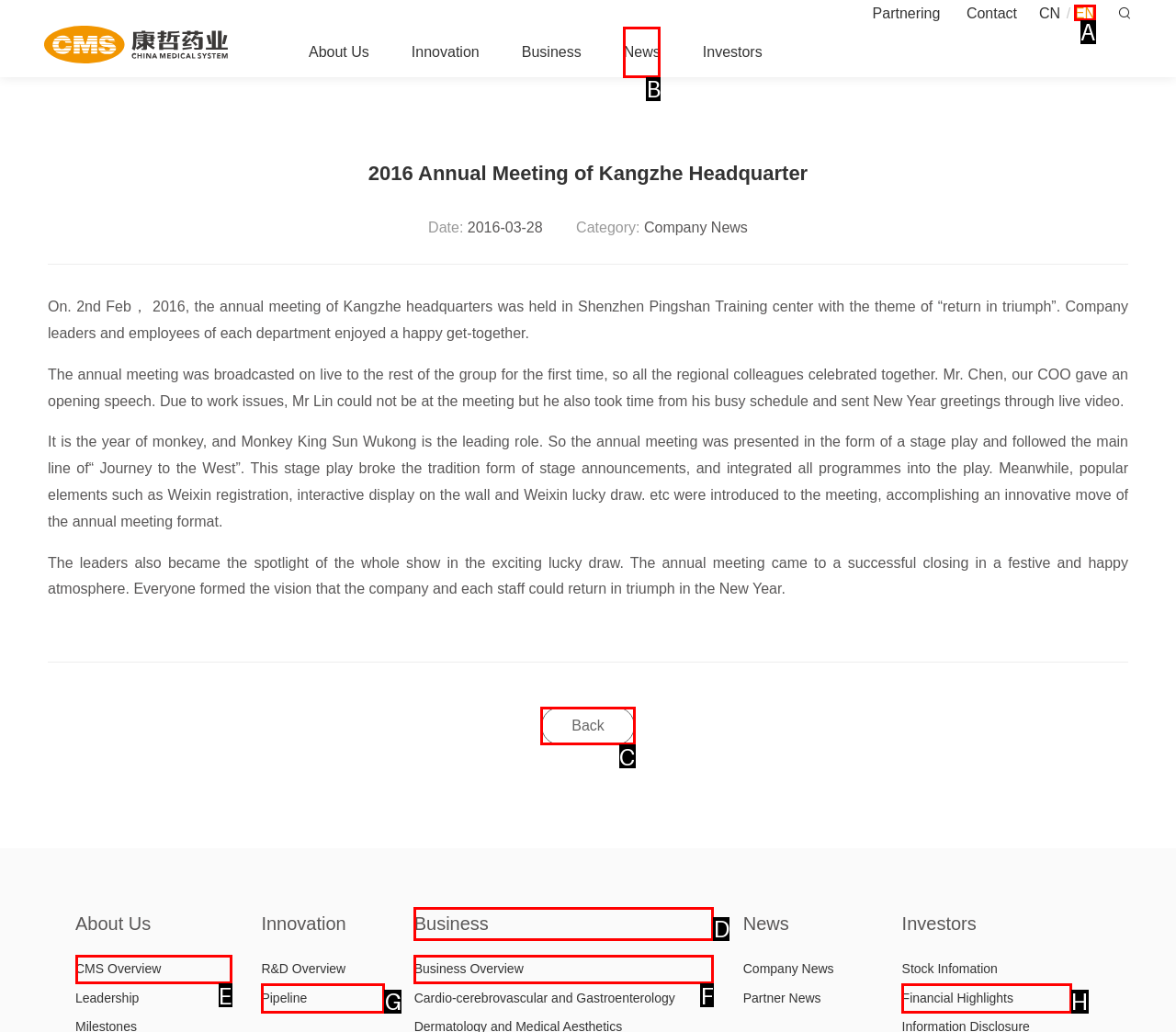Select the appropriate HTML element to click on to finish the task: Click on the 'Back' button.
Answer with the letter corresponding to the selected option.

C